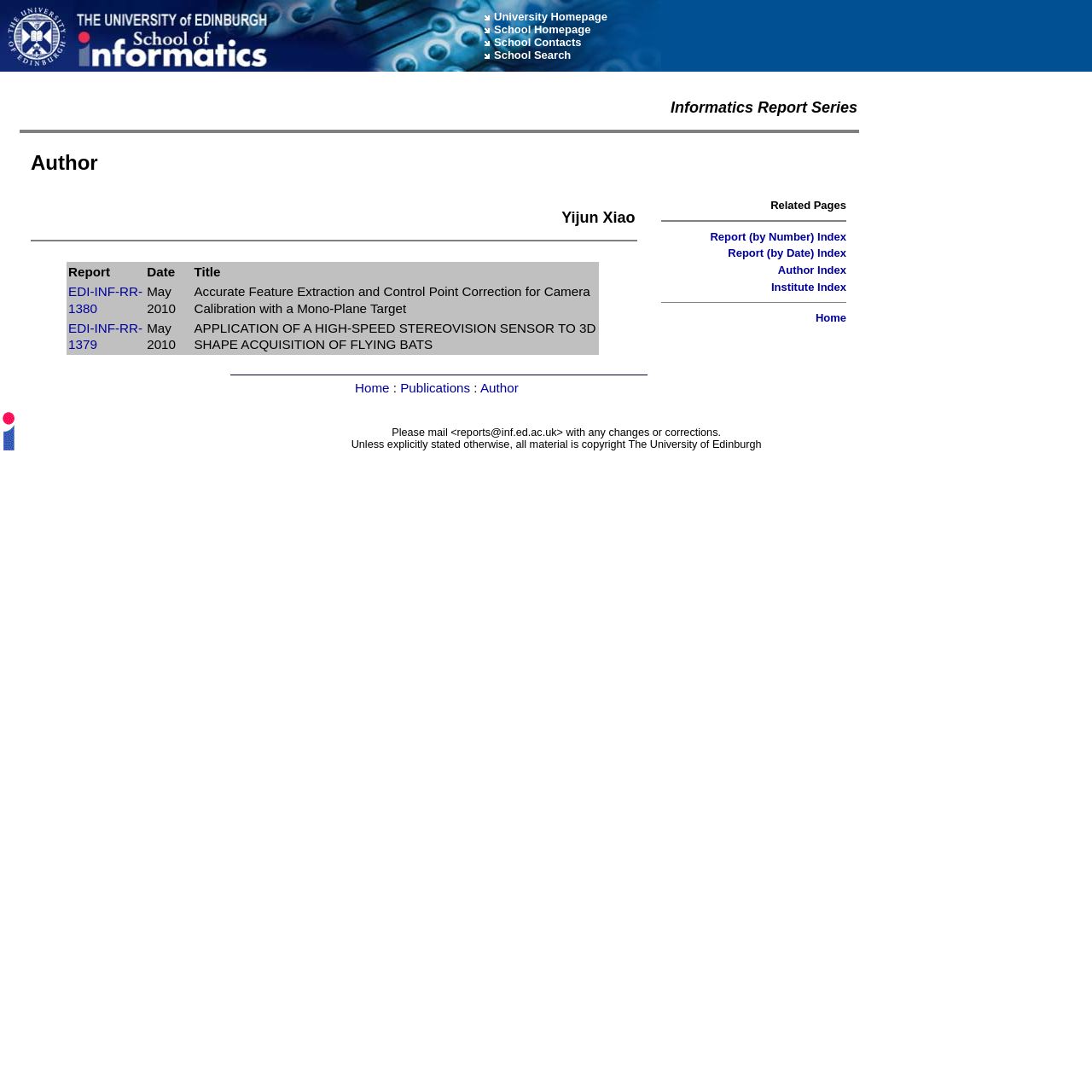Summarize the webpage with intricate details.

This webpage is about Author Yijun Xiao, and it appears to be a personal webpage or a profile page within the University of Edinburgh School of Informatics website. 

At the top of the page, there is a header section that contains the University of Edinburgh's logo, along with the School of Informatics' logo, and a navigation menu with links to the University Homepage, School Homepage, School Contacts, and School Search.

Below the header section, there is a main content area that is divided into two columns. The left column contains a table with a list of reports authored by Yijun Xiao, including the report title, date, and a link to the report. There are two reports listed, with titles "Accurate Feature Extraction and Control Point Correction for Camera Calibration with a Mono-Plane Target" and "APPLICATION OF A HIGH-SPEED STEREOVISION SENSOR TO 3D SHAPE ACQUISITION OF FLYING BATS", both published in May 2010.

The right column contains a section with the author's name, Yijun Xiao, and a list of related pages, including links to Report (by Number) Index, Report (by Date) Index, Author Index, Institute Index, and Home.

At the bottom of the page, there is a footer section with a link to the Home page, a separator line, and a link to the Publications page. There is also a copyright notice that states that all material is copyright The University of Edinburgh, unless explicitly stated otherwise.